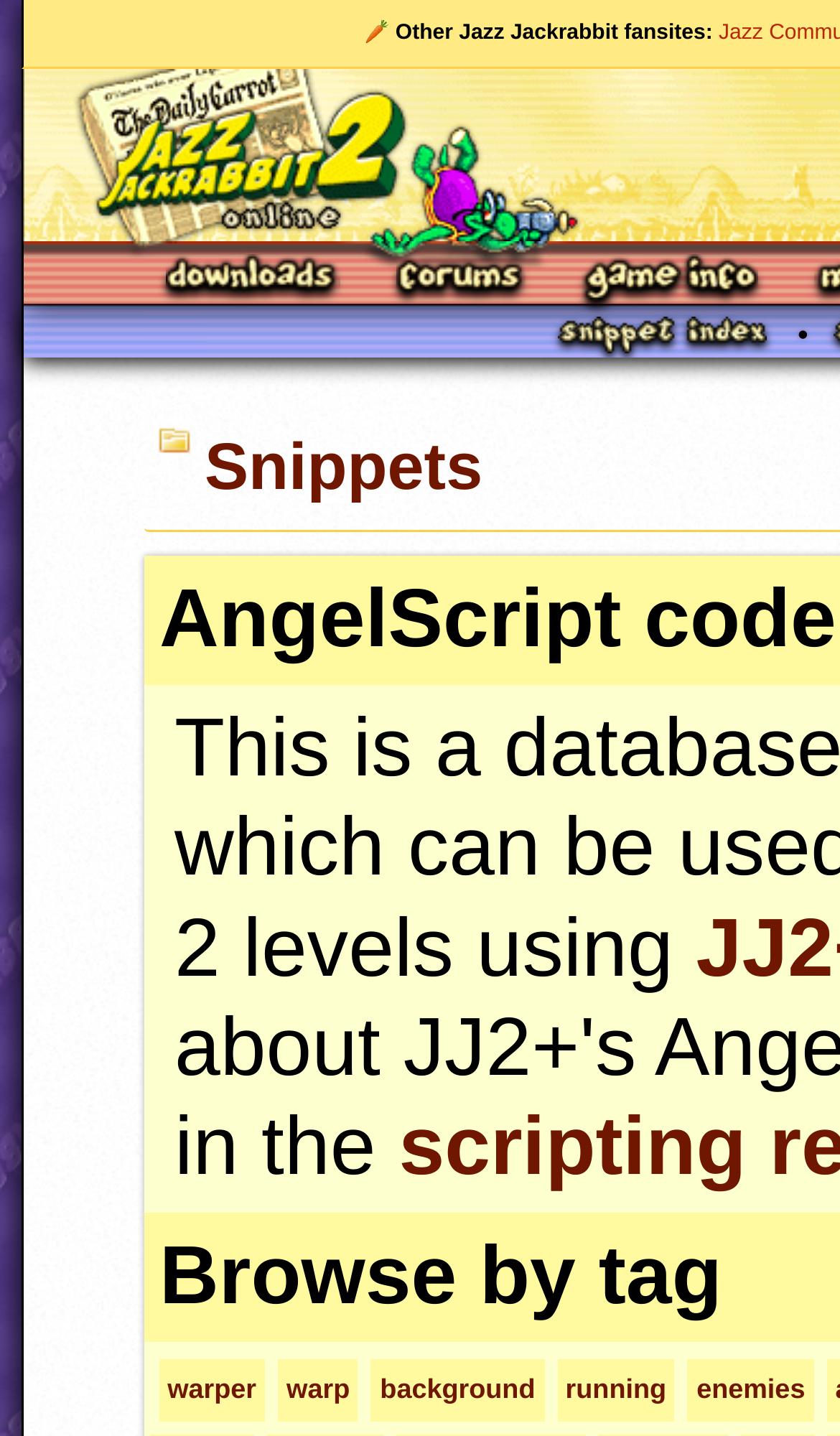Identify the bounding box coordinates of the clickable section necessary to follow the following instruction: "Click on BLOGGING KITS". The coordinates should be presented as four float numbers from 0 to 1, i.e., [left, top, right, bottom].

None